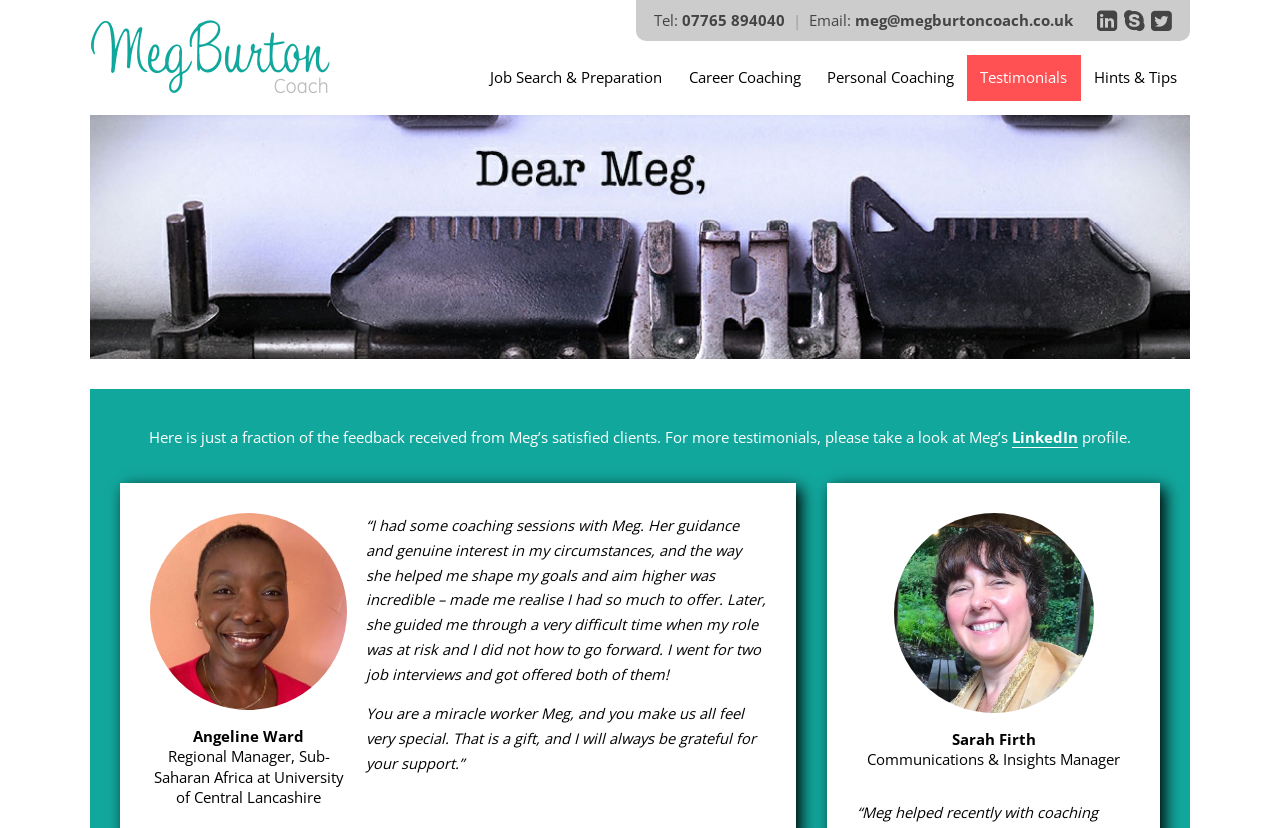Articulate a complete and detailed caption of the webpage elements.

This webpage is about client testimonials for Meg Burton Coach. At the top, there is a section with contact information, including a phone number, email address, and social media links. Below this, there is a heading that reads "Testimonials". 

The main content of the page is divided into two columns, with a testimonial on the left and another on the right. The left column features a testimonial from Angeline Ward, Regional Manager at University of Central Lancashire, with her photo above her name and title. The testimonial is a quote praising Meg's coaching and guidance.

On the right, there is a testimonial from Sarah Firth, Communications & Insights Manager, with her photo above her name and title. There is no quote from Sarah, but the page invites readers to view more testimonials on Meg's LinkedIn profile.

Above these testimonials, there is a brief introduction explaining that the page features a selection of feedback from Meg's satisfied clients.